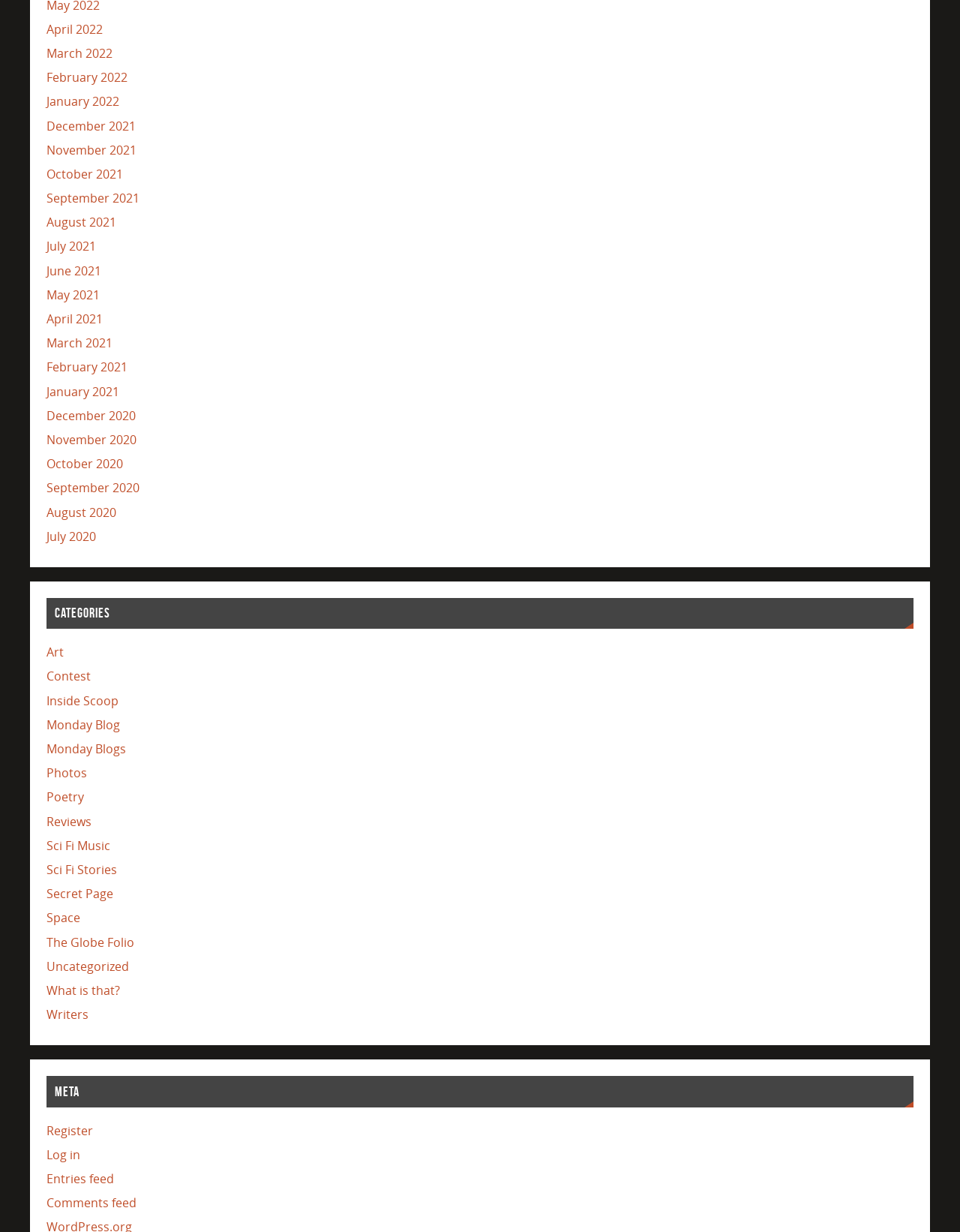Select the bounding box coordinates of the element I need to click to carry out the following instruction: "Browse Art category".

[0.048, 0.523, 0.066, 0.536]